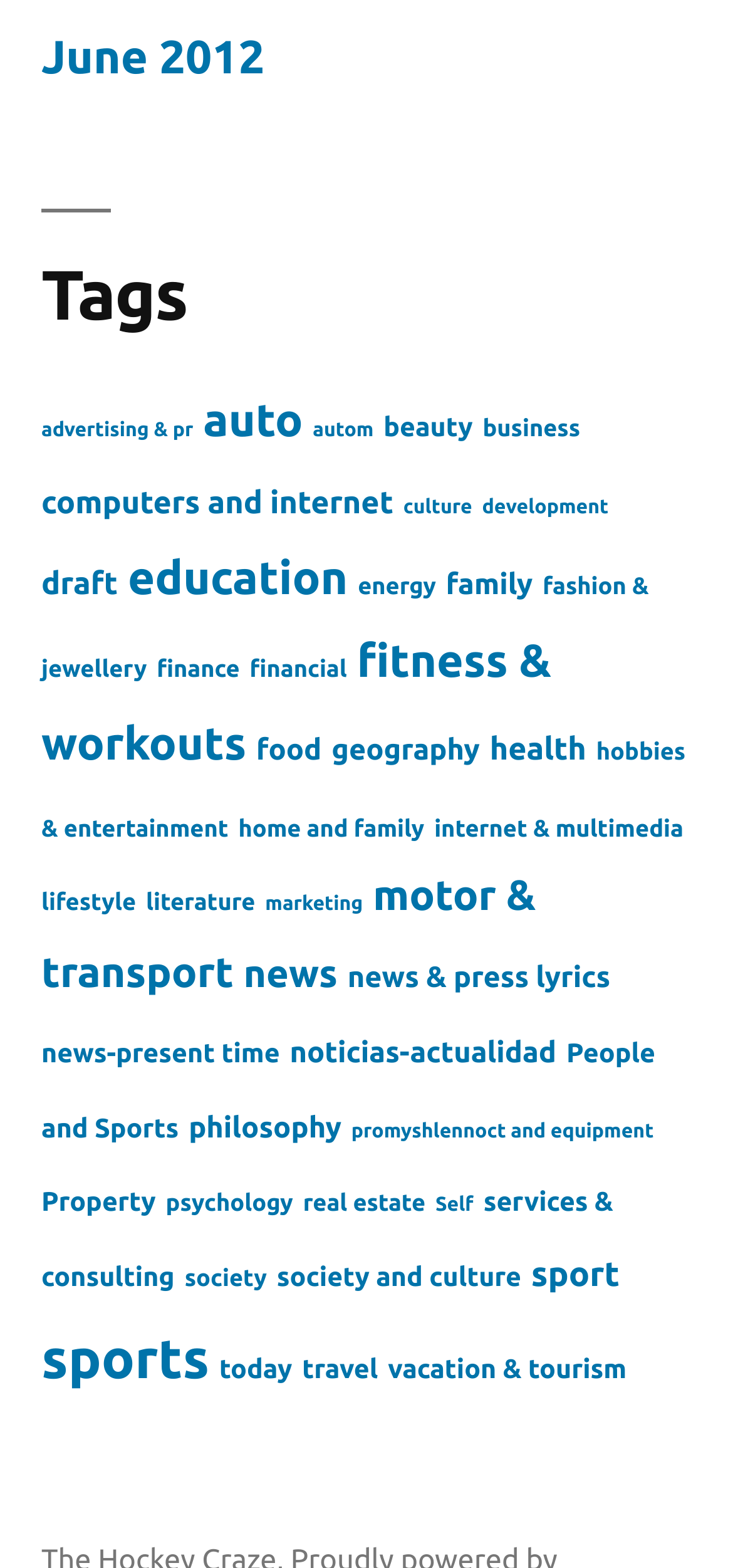From the webpage screenshot, identify the region described by news-present time. Provide the bounding box coordinates as (top-left x, top-left y, bottom-right x, bottom-right y), with each value being a floating point number between 0 and 1.

[0.056, 0.662, 0.382, 0.681]